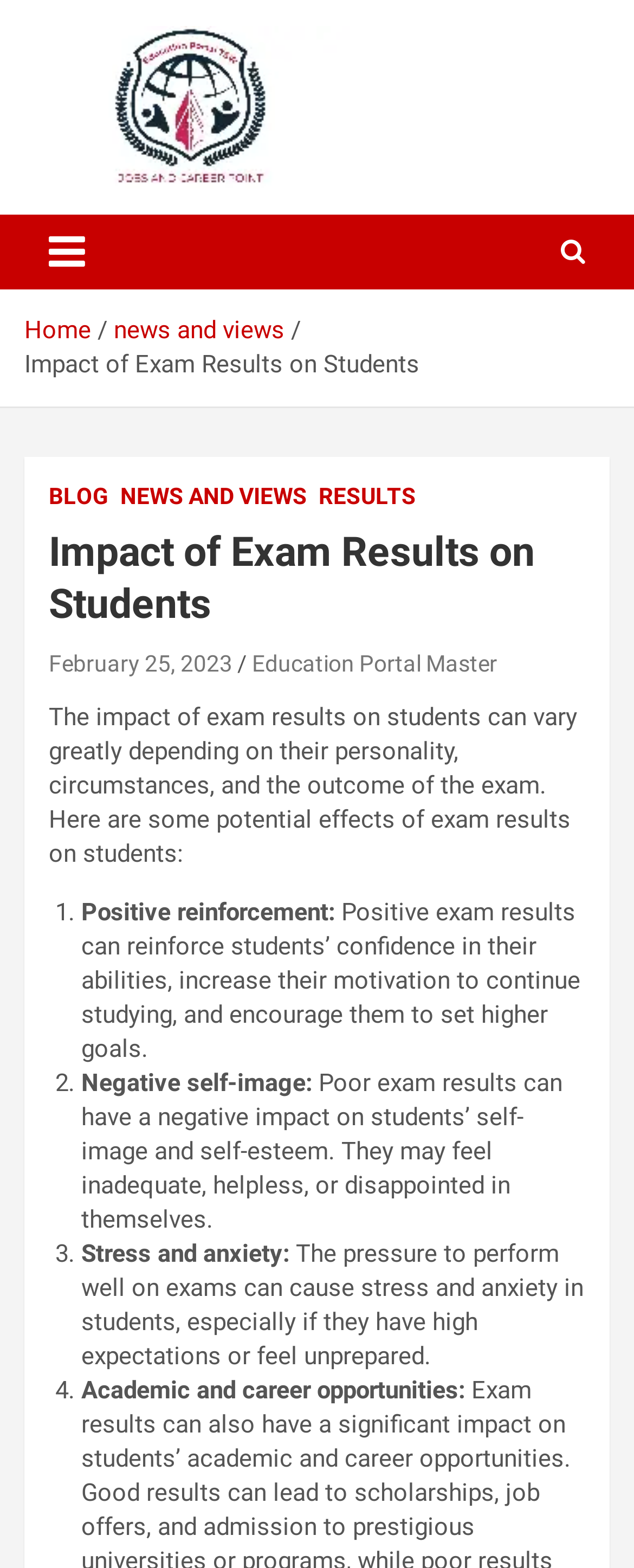Could you locate the bounding box coordinates for the section that should be clicked to accomplish this task: "Click the 'BLOG' link".

[0.077, 0.307, 0.172, 0.327]